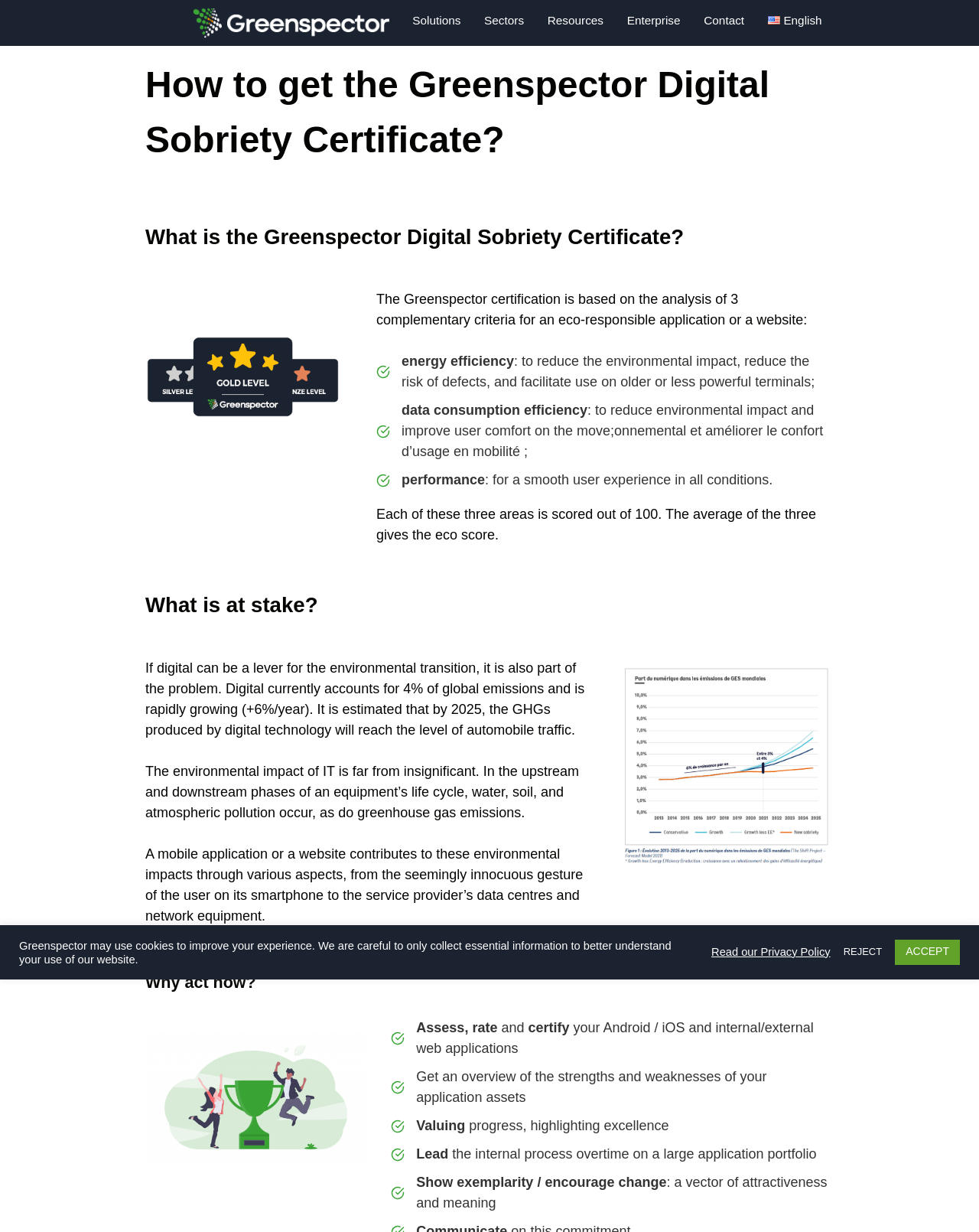Kindly respond to the following question with a single word or a brief phrase: 
What percentage of global emissions is digital currently accountable for?

4%